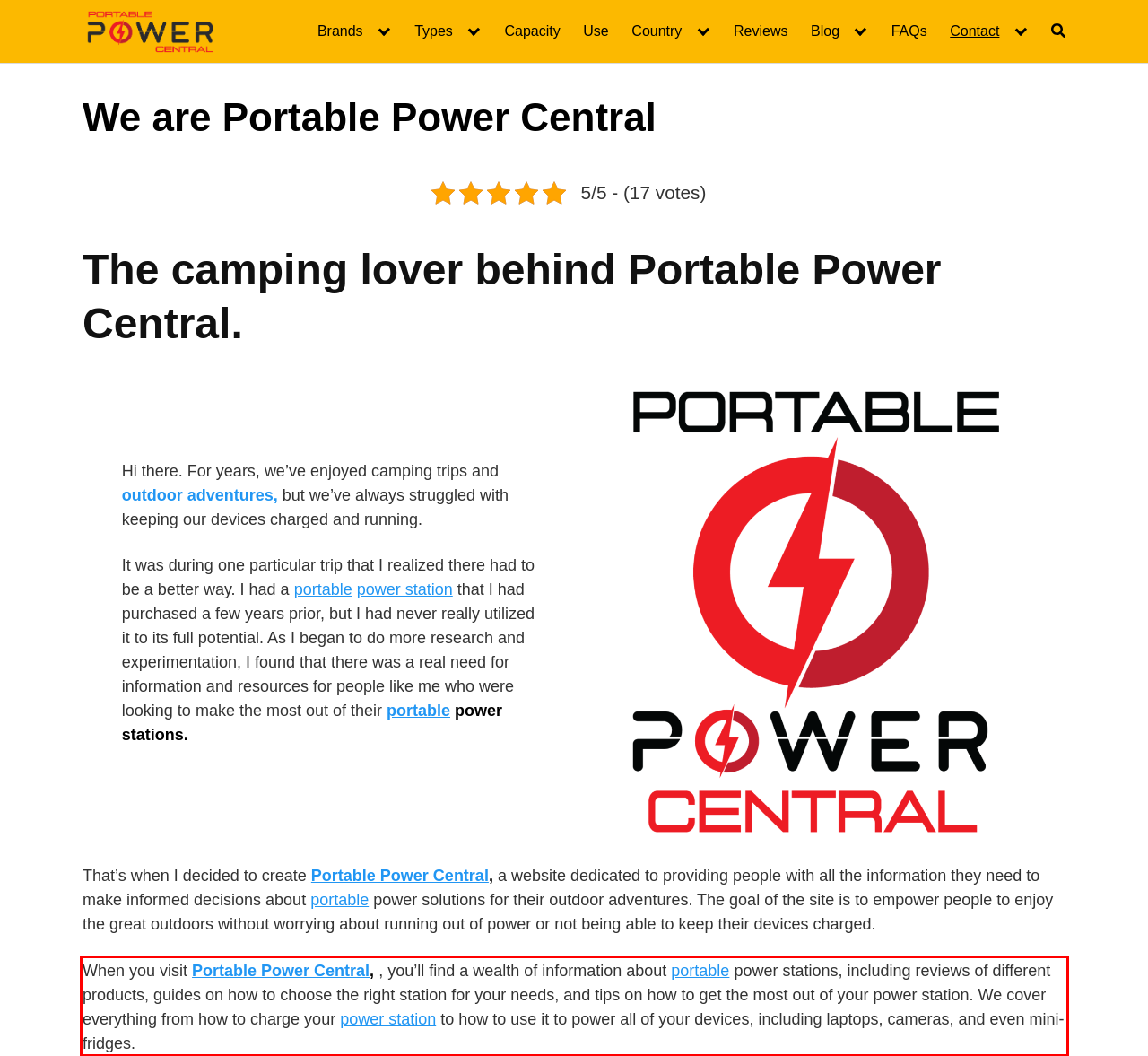Given a webpage screenshot with a red bounding box, perform OCR to read and deliver the text enclosed by the red bounding box.

When you visit Portable Power Central, , you’ll find a wealth of information about portable power stations, including reviews of different products, guides on how to choose the right station for your needs, and tips on how to get the most out of your power station. We cover everything from how to charge your power station to how to use it to power all of your devices, including laptops, cameras, and even mini-fridges.